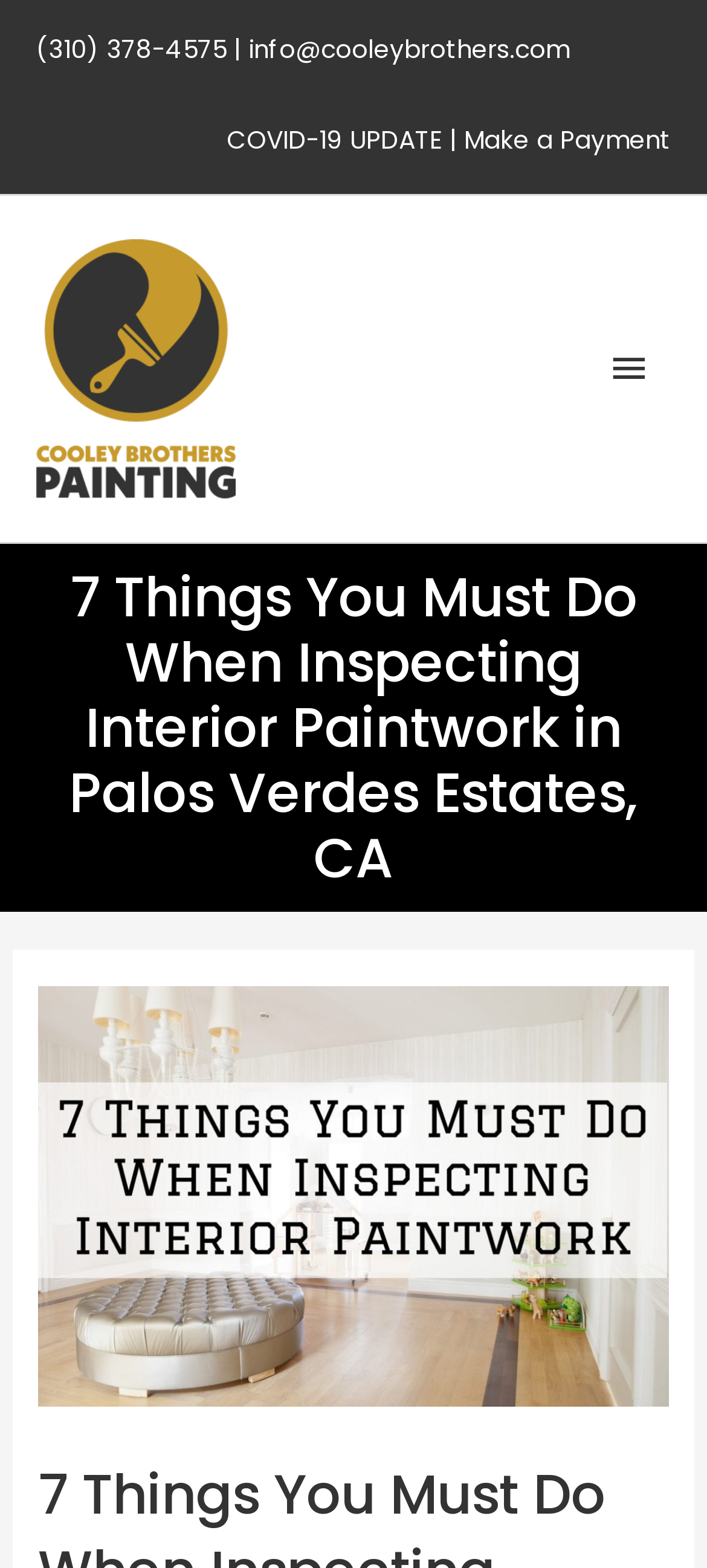Use the information in the screenshot to answer the question comprehensively: How many links are there in the top section?

I counted the links in the top section of the webpage and found four links: '(310) 378-4575', 'info@cooleybrothers.com', 'COVID-19 UPDATE', and 'Make a Payment'.